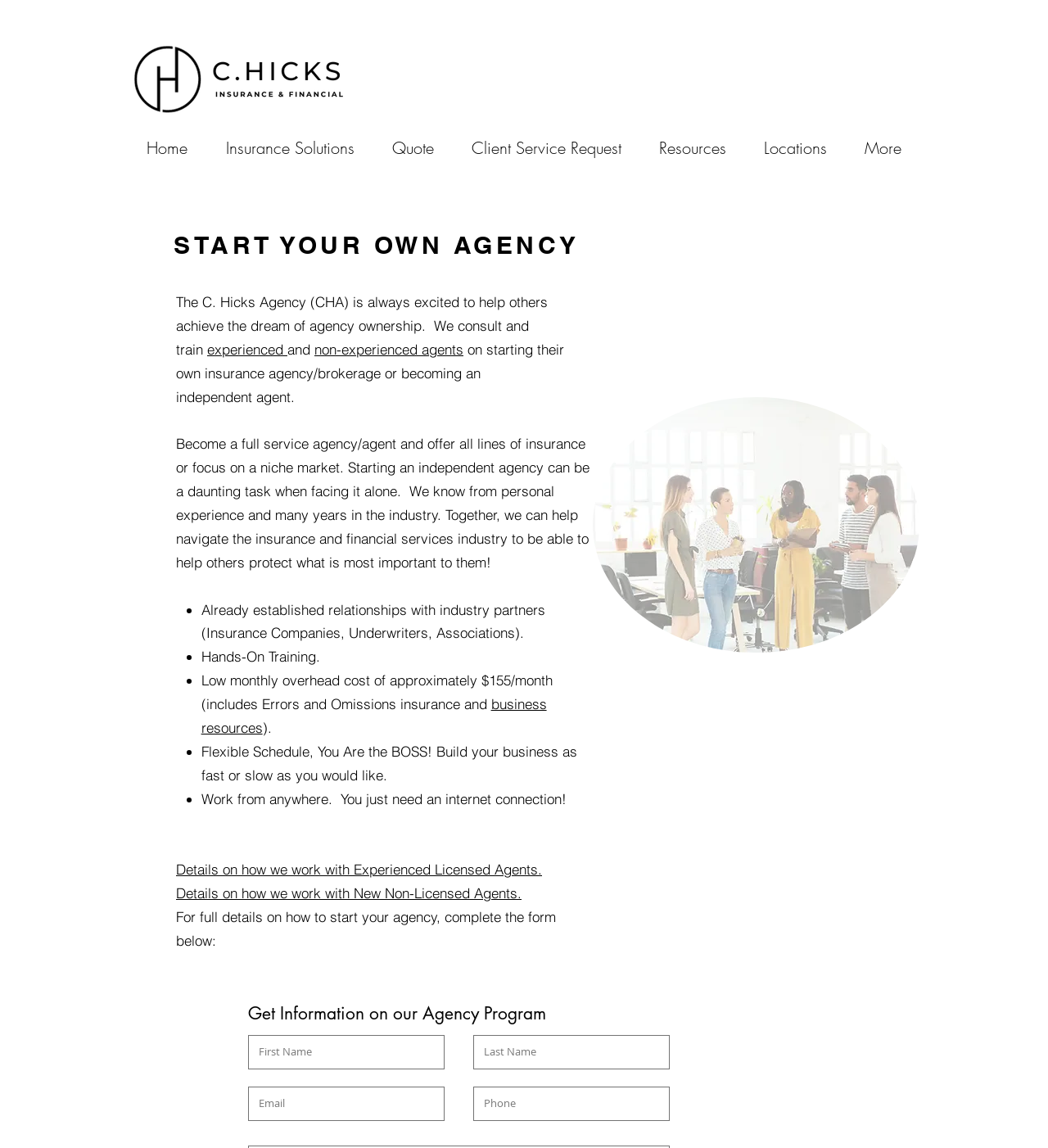Offer a meticulous caption that includes all visible features of the webpage.

The webpage is about starting an insurance agency with the guidance and support of C. Hicks Insurance Agency. At the top, there is a navigation menu with 7 links: Home, Insurance Solutions, Quote, Client Service Request, Resources, Locations, and More. Below the navigation menu, there is a logo of C. Hicks Agency on the left side.

The main content of the webpage is divided into two sections. The first section has a heading "START YOUR OWN AGENCY" and describes the benefits of partnering with C. Hicks Agency to start an insurance agency. There are two paragraphs of text explaining the agency's role in helping others achieve their dream of agency ownership. The text also mentions that the agency provides consultation and training to both experienced and non-experienced agents.

Below the text, there is a list of benefits of partnering with C. Hicks Agency, marked with bullet points. The benefits include already established relationships with industry partners, hands-on training, low monthly overhead costs, flexible schedule, and the ability to work from anywhere with an internet connection.

The second section of the main content has two links: one for experienced licensed agents and one for new non-licensed agents, providing details on how the agency works with them. Below these links, there is a call-to-action to complete a form to get full details on how to start an agency.

On the right side of the webpage, there is an image of a meeting, and below it, a heading "Get Information on our Agency Program" with a form to fill out to get more information. The form has fields for first name, email, last name, and phone number.

At the bottom right corner of the webpage, there is a live chat iframe.